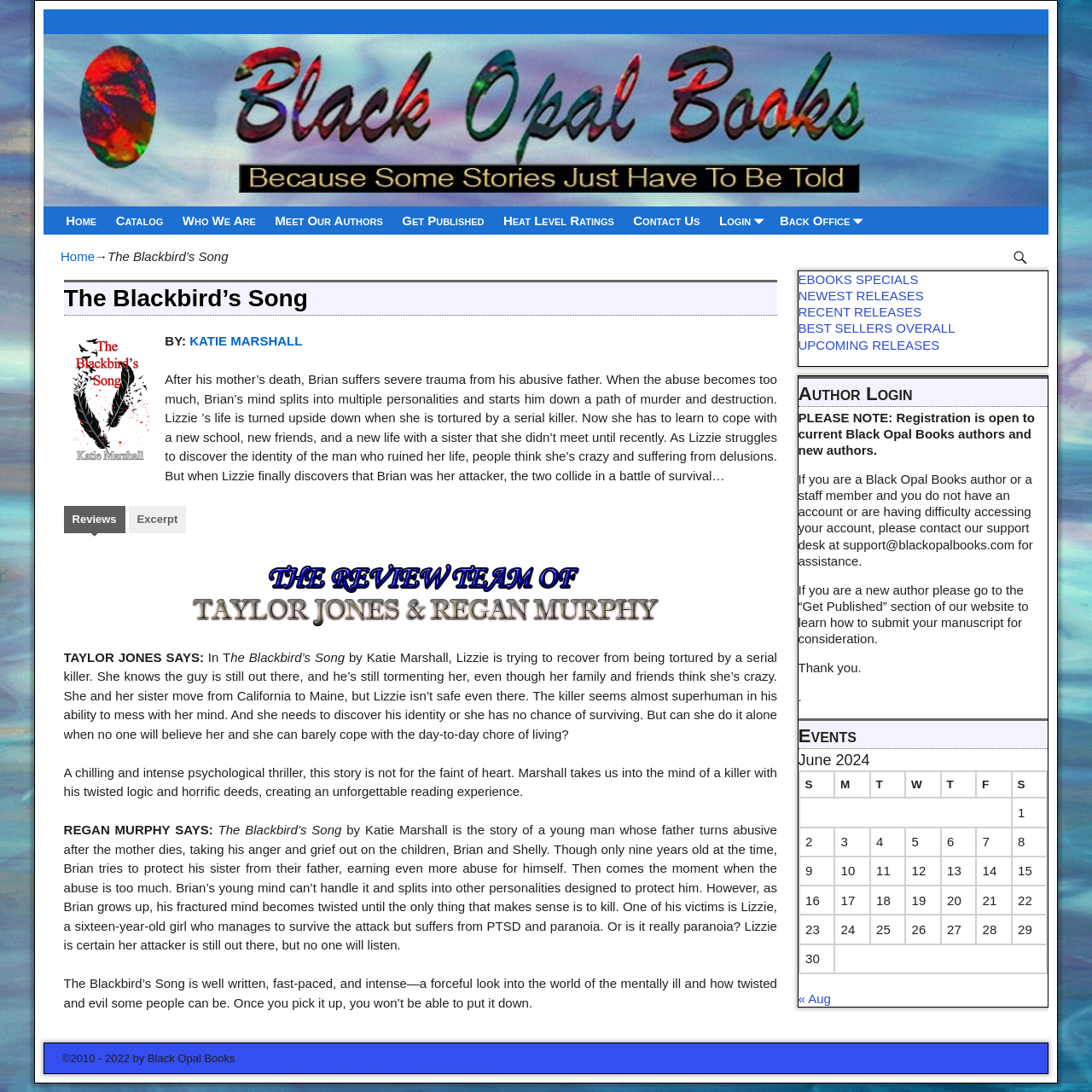What is the event listed for June 2024?
Using the image as a reference, answer the question in detail.

I looked at the table element with the caption 'June 2024' and found that it lists dates from 1 to 12, but it does not specify what event is listed for June 2024.